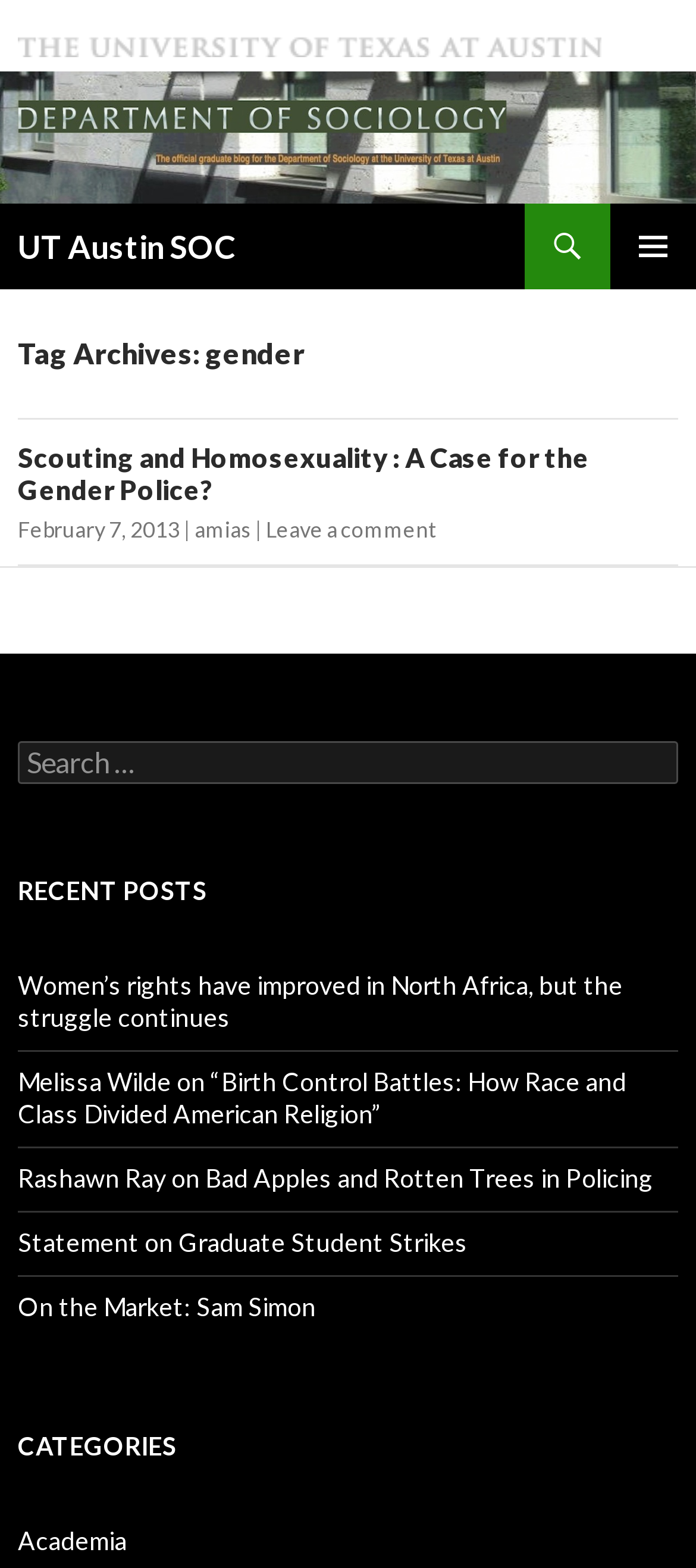Please identify the bounding box coordinates of the clickable region that I should interact with to perform the following instruction: "View recent posts". The coordinates should be expressed as four float numbers between 0 and 1, i.e., [left, top, right, bottom].

[0.026, 0.555, 0.974, 0.582]